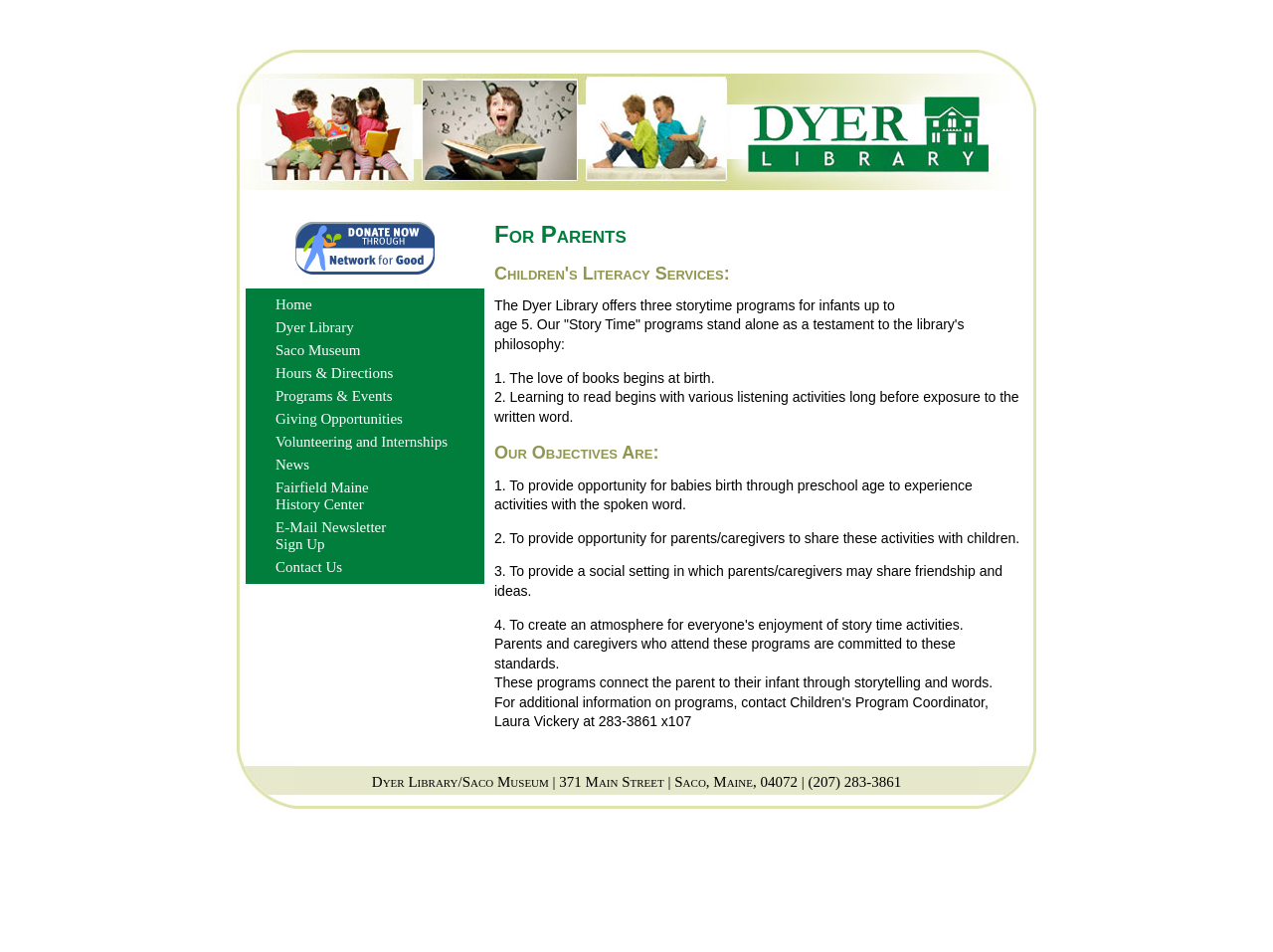Please identify the bounding box coordinates of the element that needs to be clicked to execute the following command: "Get the address of Dyer Library/Saco Museum". Provide the bounding box using four float numbers between 0 and 1, formatted as [left, top, right, bottom].

[0.232, 0.79, 0.768, 0.85]